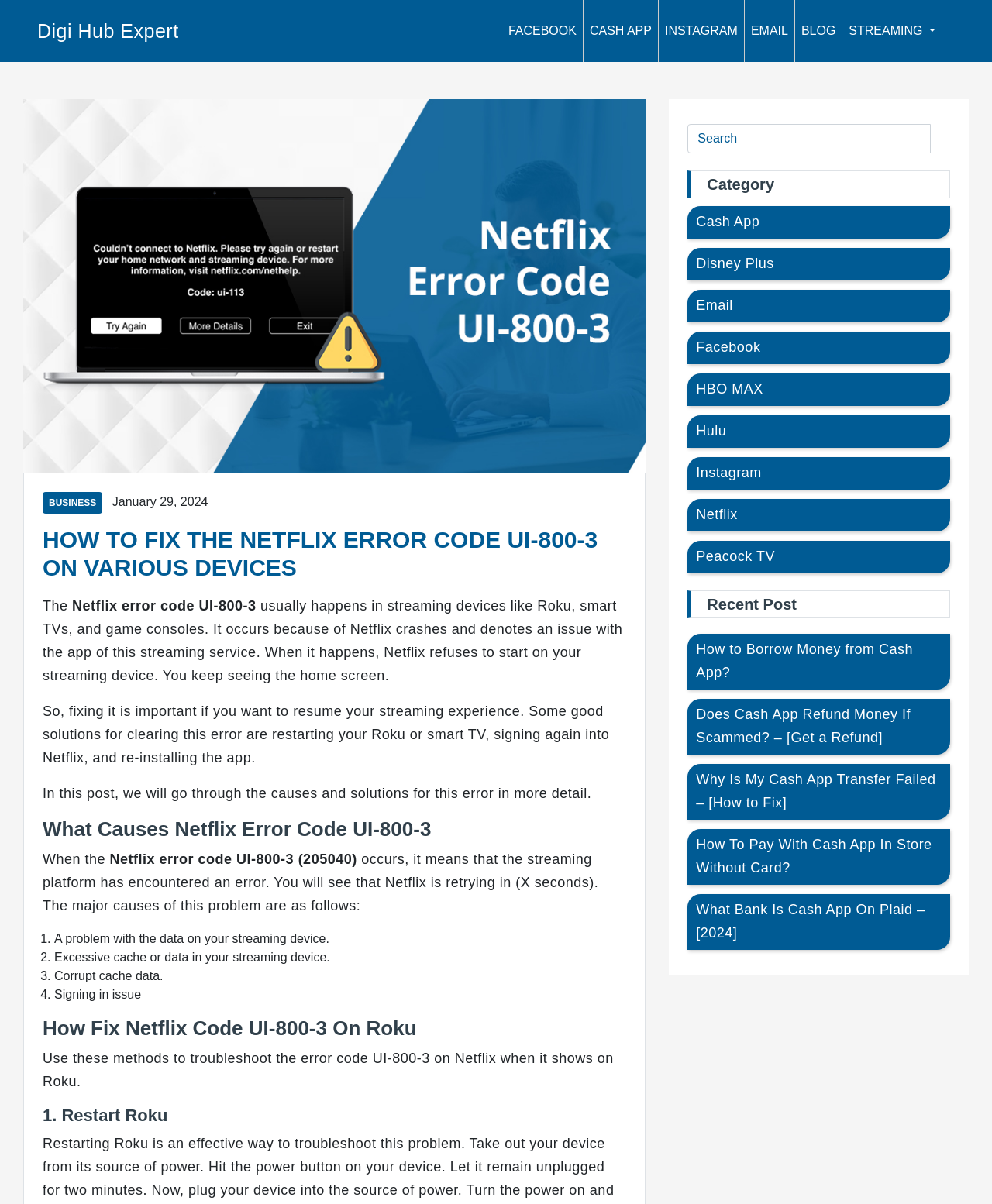Generate the text of the webpage's primary heading.

HOW TO FIX THE NETFLIX ERROR CODE UI-800-3 ON VARIOUS DEVICES